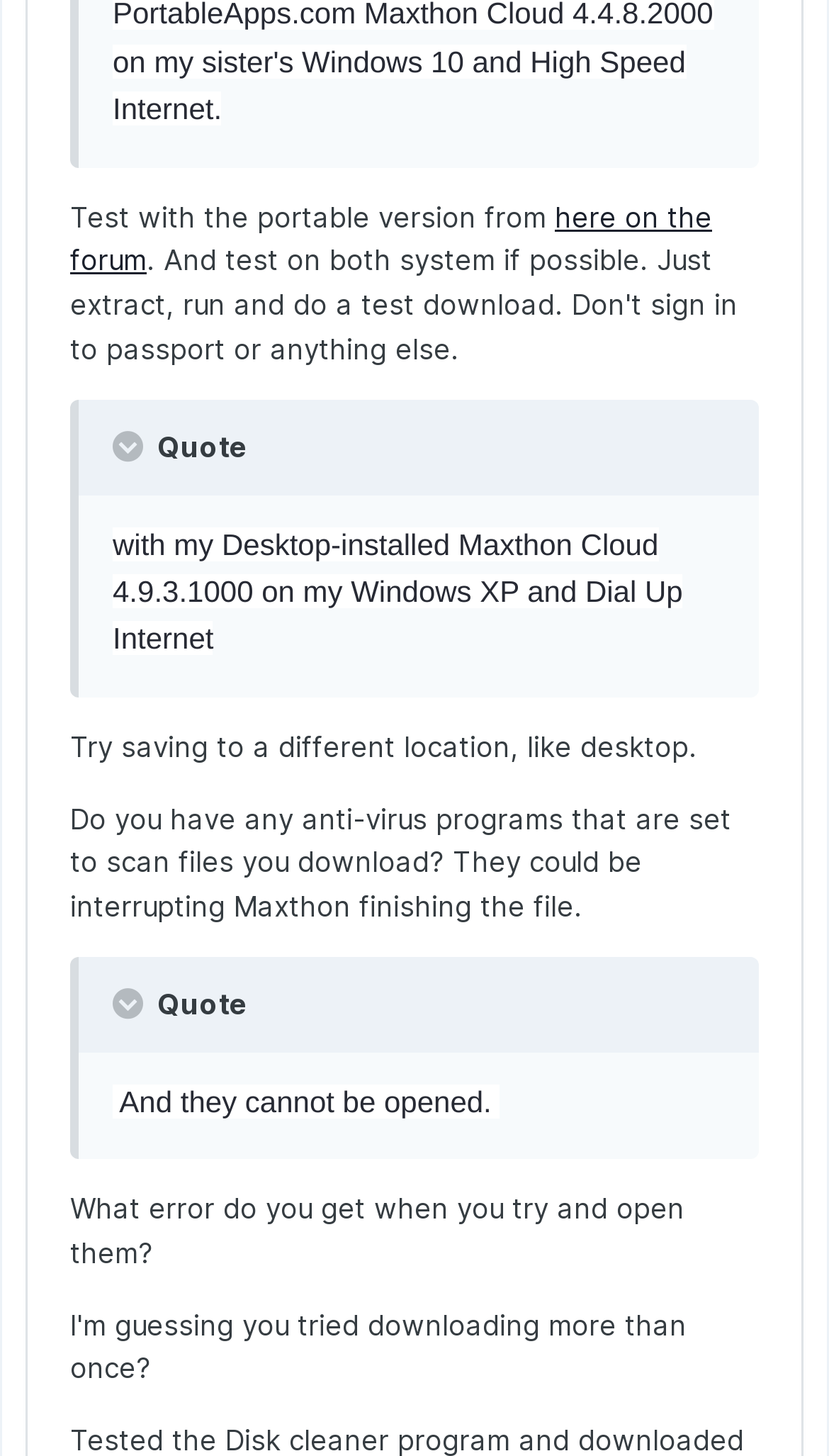Identify the bounding box coordinates for the UI element described as follows: "alt="Non-Maxthon Download Screen Cap.jpg"". Ensure the coordinates are four float numbers between 0 and 1, formatted as [left, top, right, bottom].

[0.085, 0.271, 0.915, 0.294]